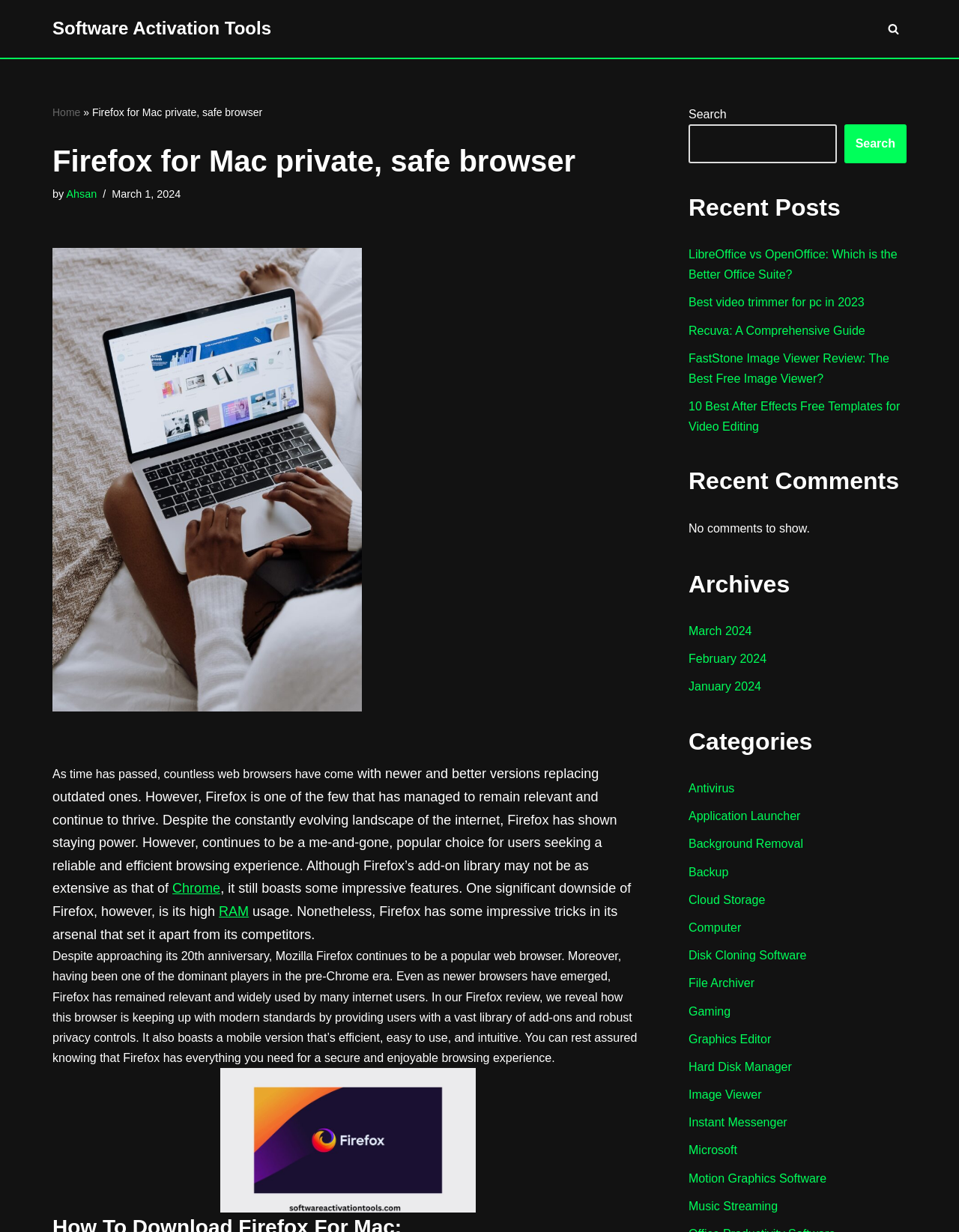What is the date of the webpage's publication?
Using the details shown in the screenshot, provide a comprehensive answer to the question.

I obtained the answer by reading the text content of the time element, which is 'March 1, 2024'. This element is located near the author's name and is likely to be the publication date of the webpage.